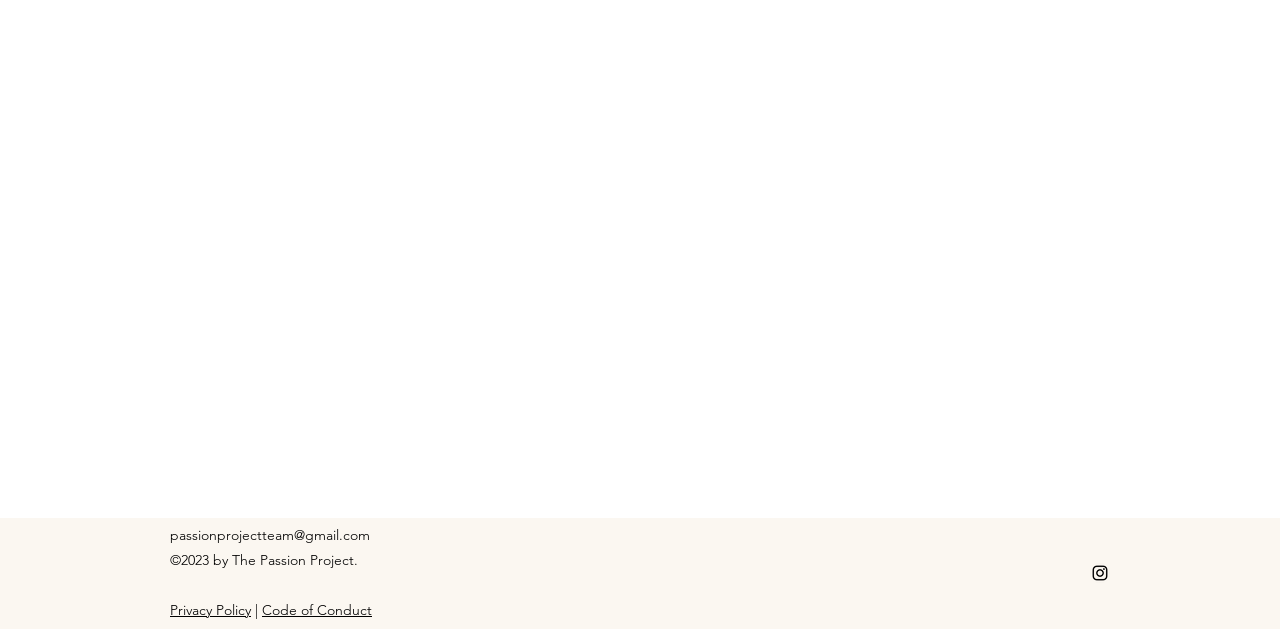What separates the 'Privacy Policy' and 'Code of Conduct' links?
Using the image, provide a concise answer in one word or a short phrase.

|